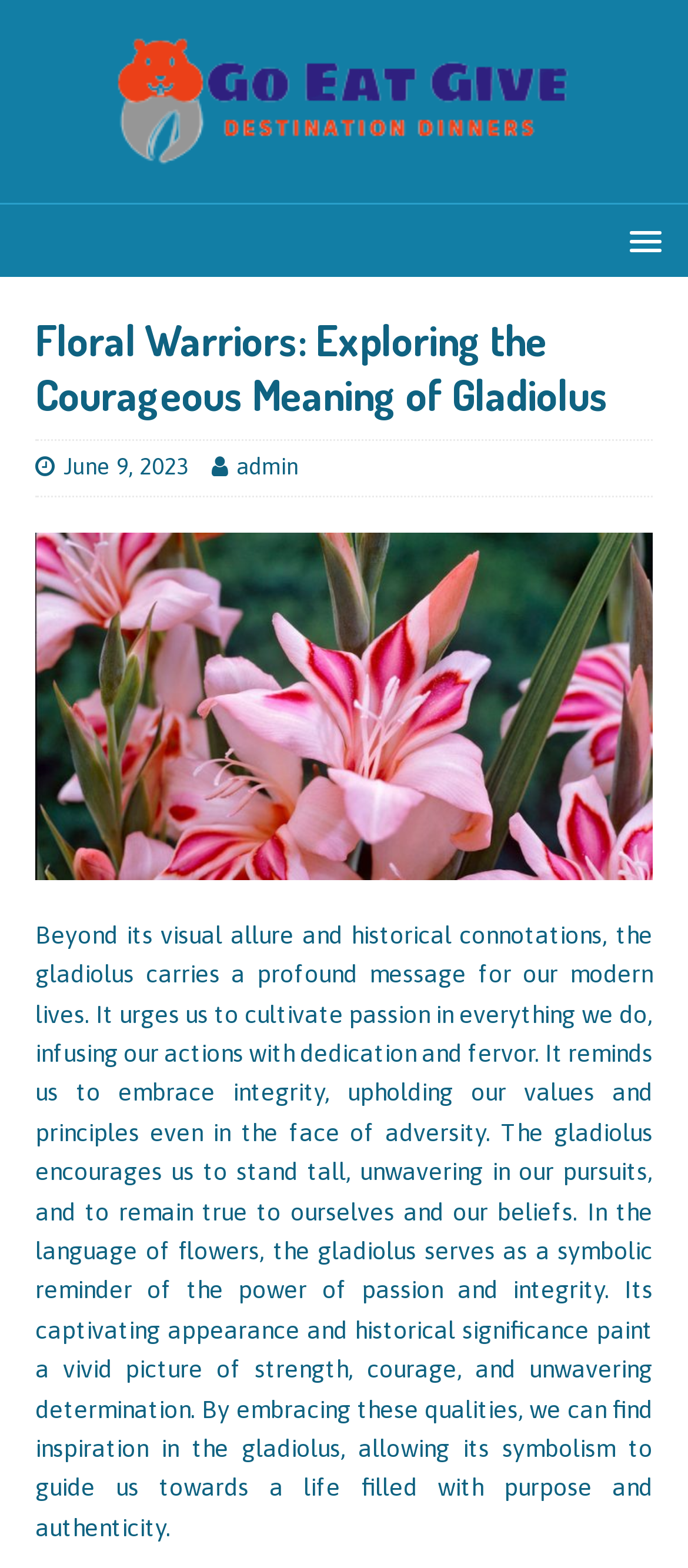Identify and provide the main heading of the webpage.

Floral Warriors: Exploring the Courageous Meaning of Gladiolus